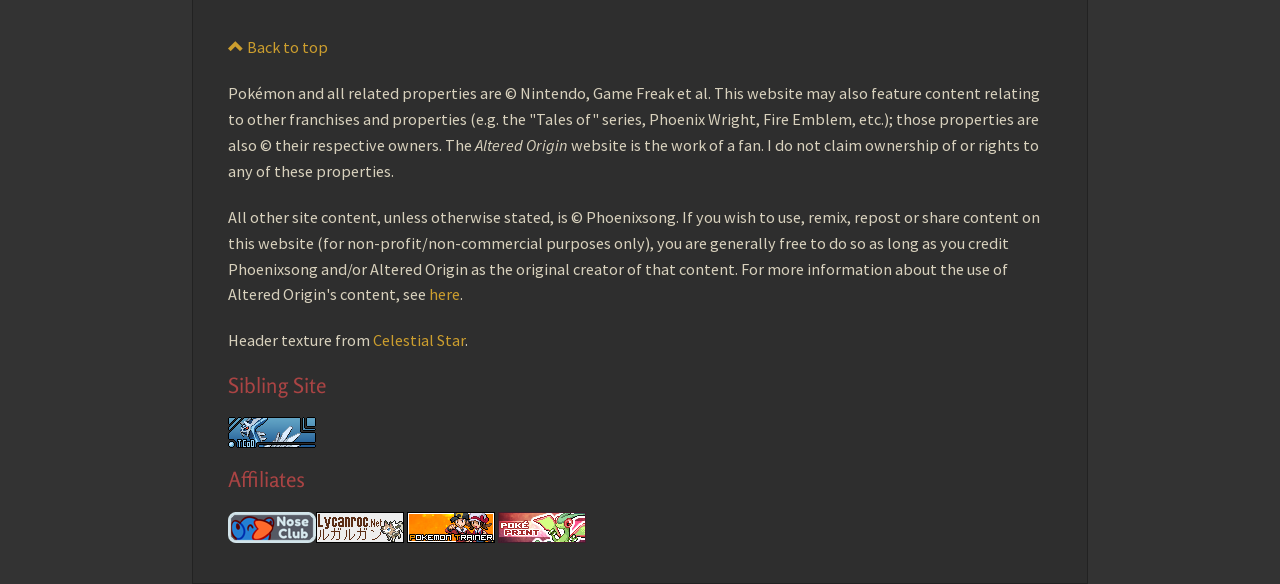Determine the bounding box coordinates for the clickable element required to fulfill the instruction: "Explore 'PokéPrint'". Provide the coordinates as four float numbers between 0 and 1, i.e., [left, top, right, bottom].

[0.389, 0.876, 0.458, 0.929]